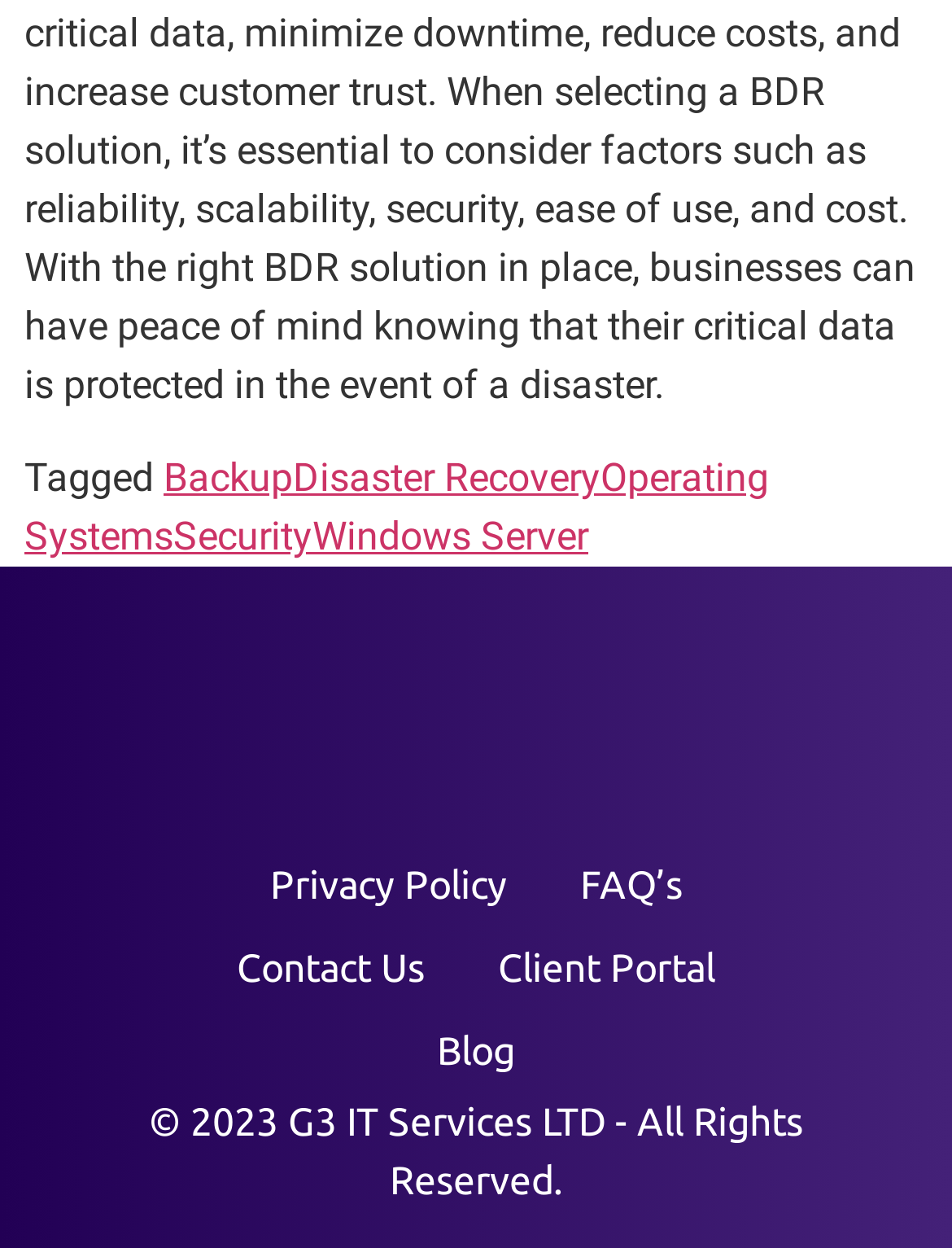Please find the bounding box coordinates for the clickable element needed to perform this instruction: "Visit Disaster Recovery".

[0.308, 0.364, 0.631, 0.402]